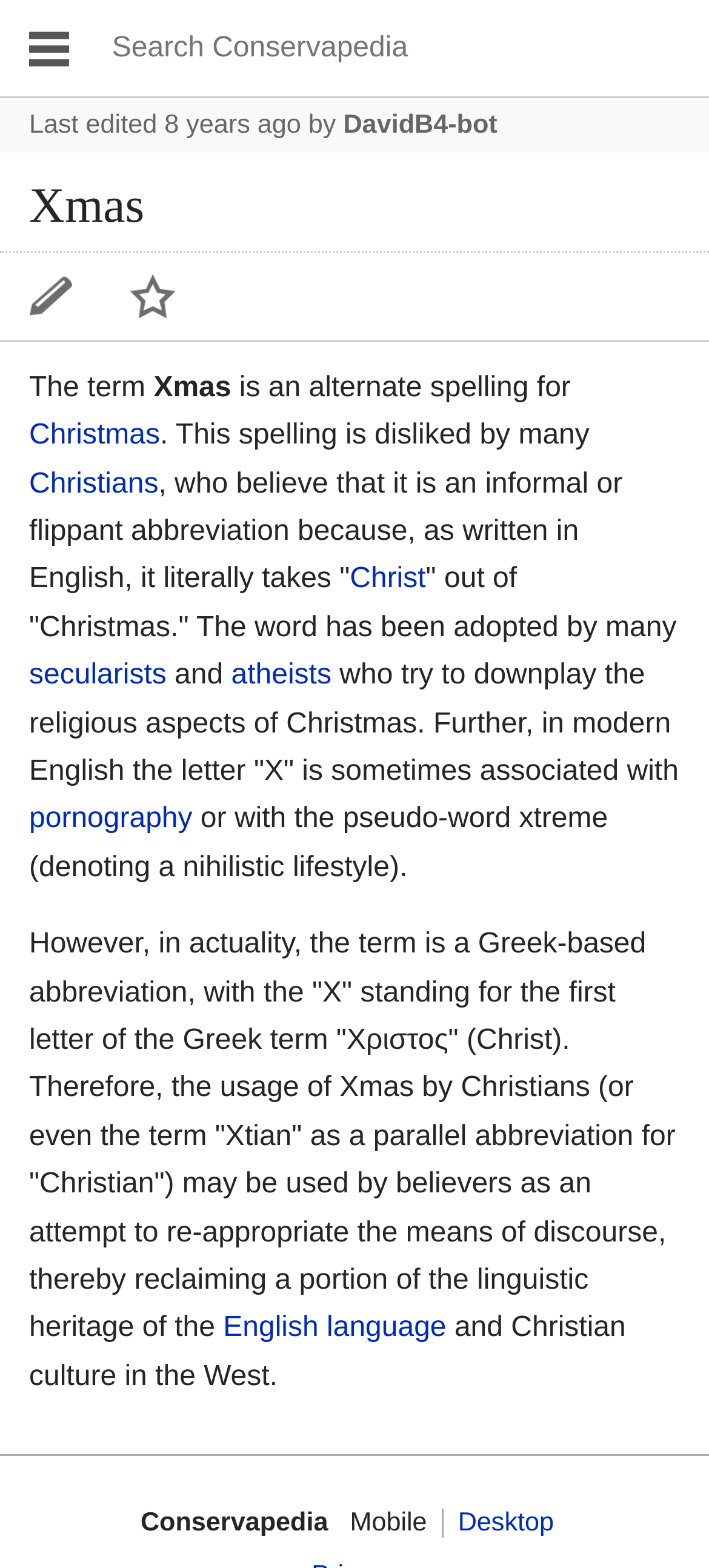What is the meaning of the letter 'X' in Xmas?
Provide a comprehensive and detailed answer to the question.

The webpage explains that the term 'Xmas' is a Greek-based abbreviation, with the 'X' standing for the first letter of the Greek term 'Χριστος' (Christ).